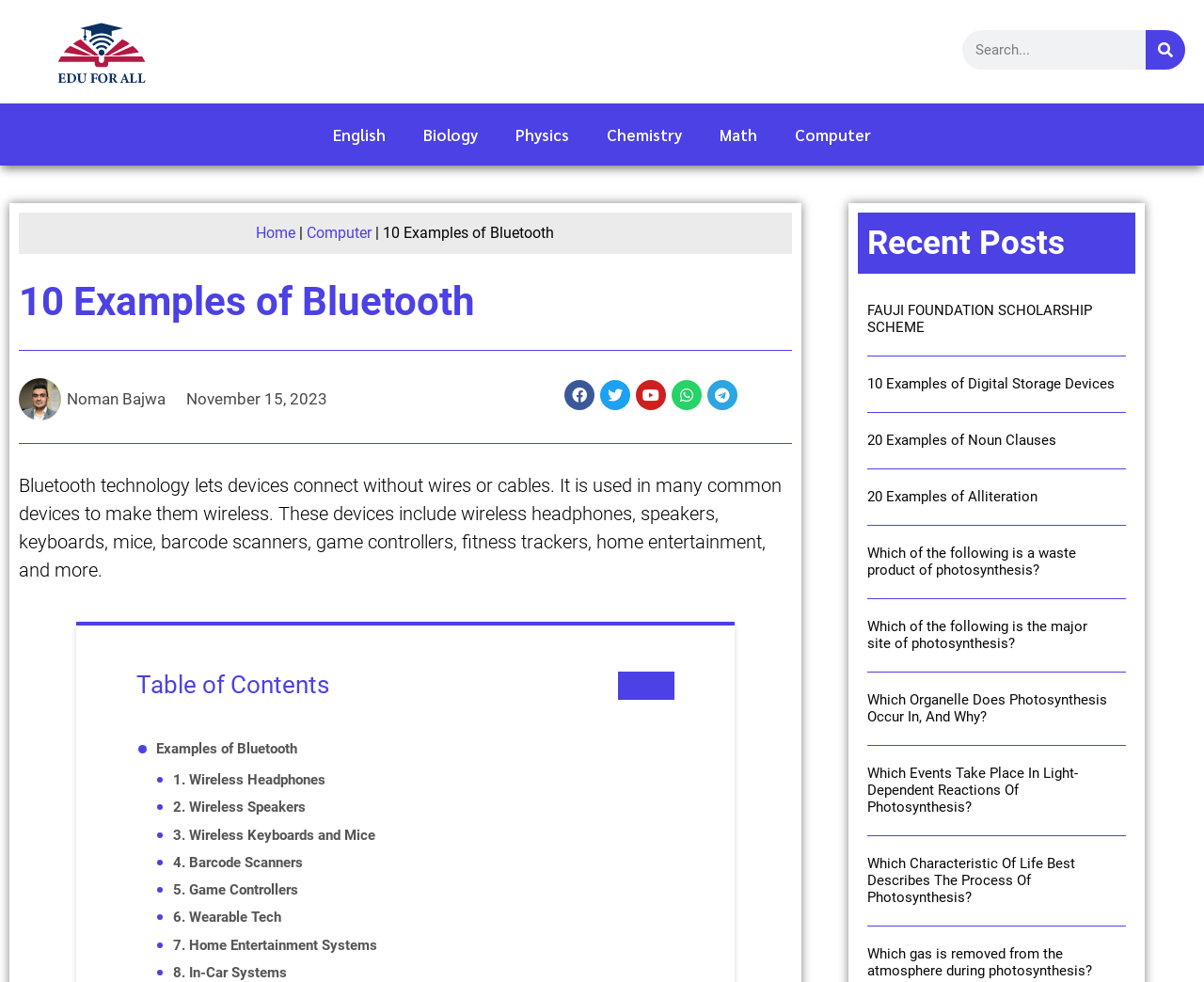How many examples of Bluetooth are provided?
Based on the screenshot, provide a one-word or short-phrase response.

10